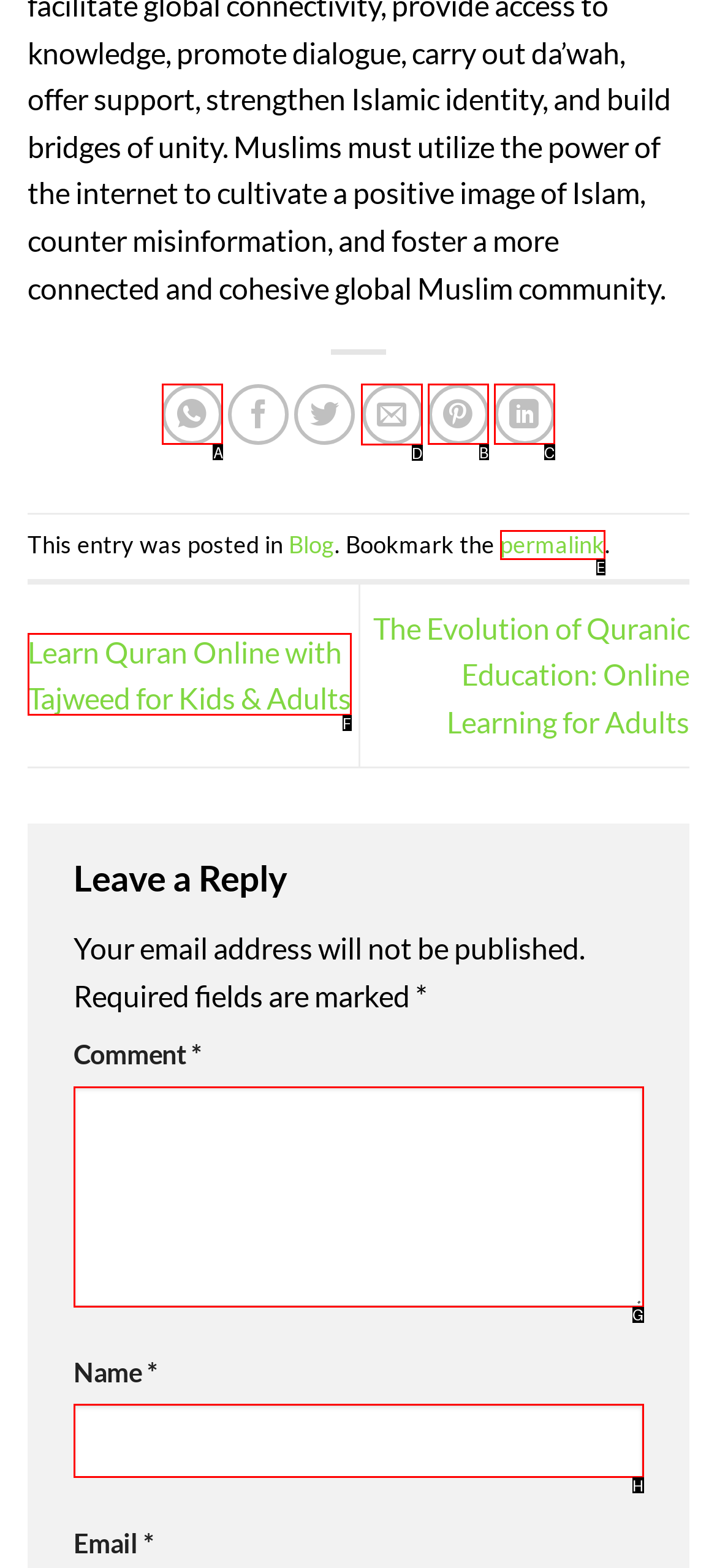Identify the letter of the option to click in order to Email to a friend. Answer with the letter directly.

D